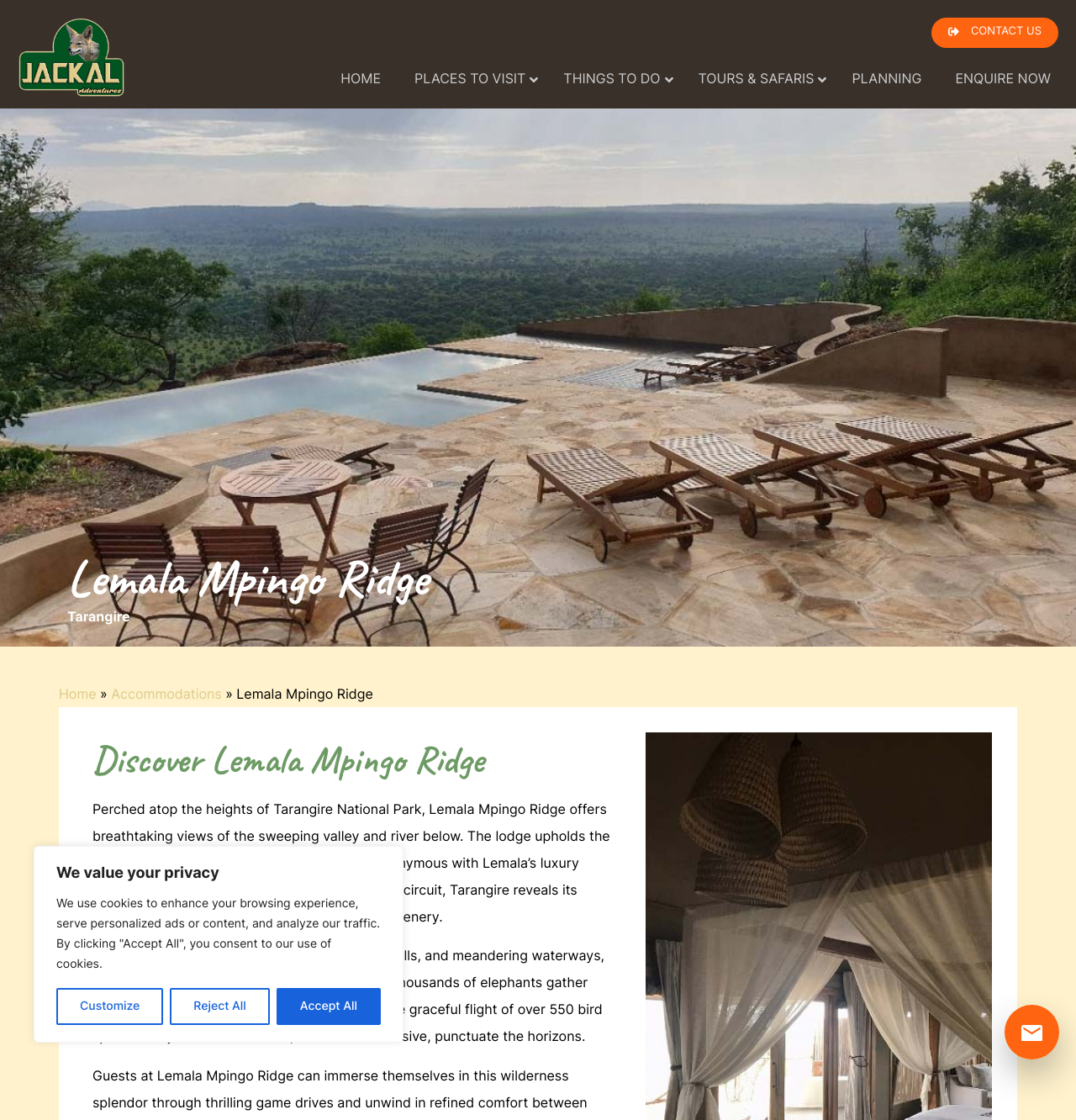What is the name of the national park?
Based on the image, give a concise answer in the form of a single word or short phrase.

Tarangire